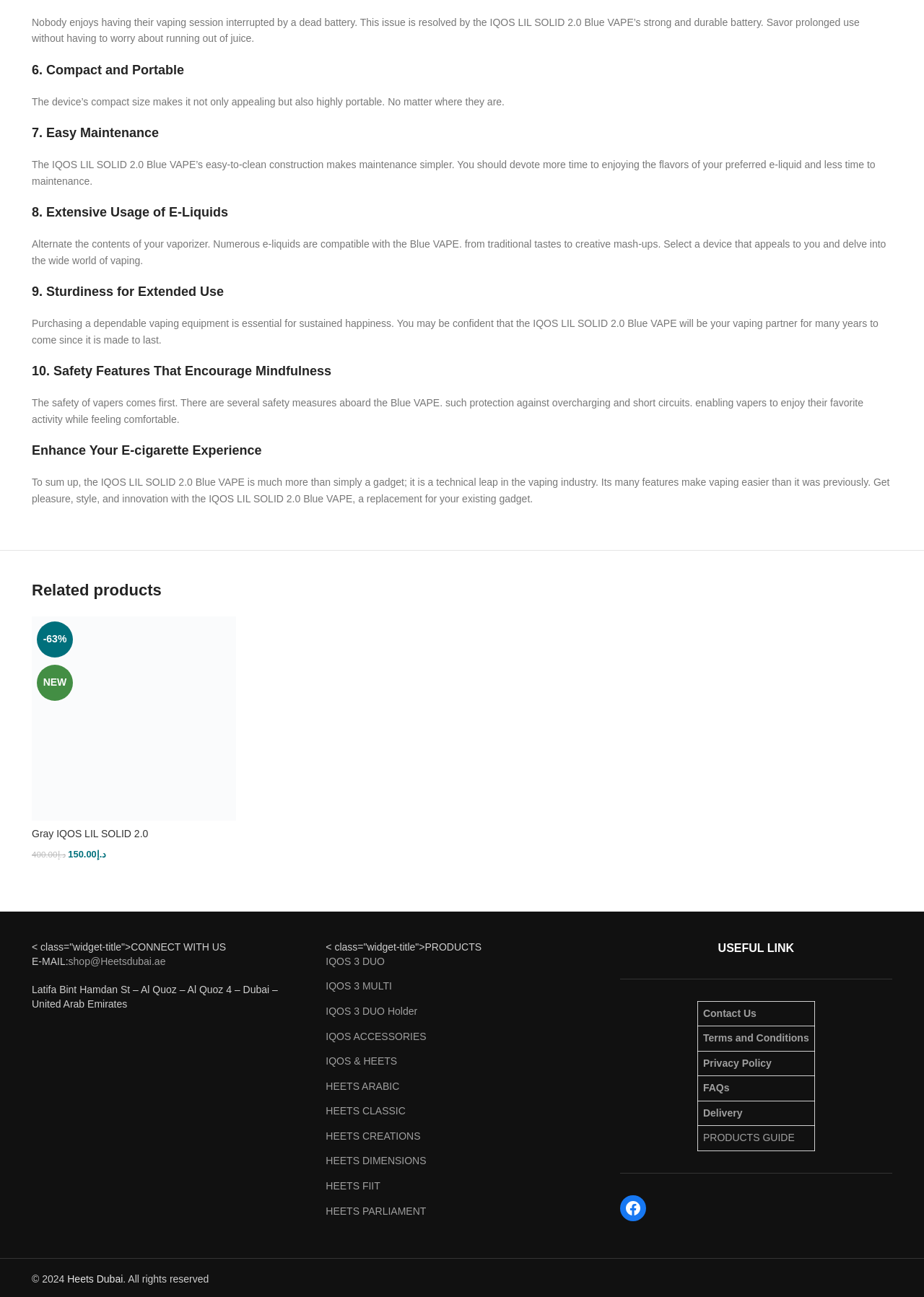Give a concise answer using only one word or phrase for this question:
What is the location of the company?

Dubai, United Arab Emirates